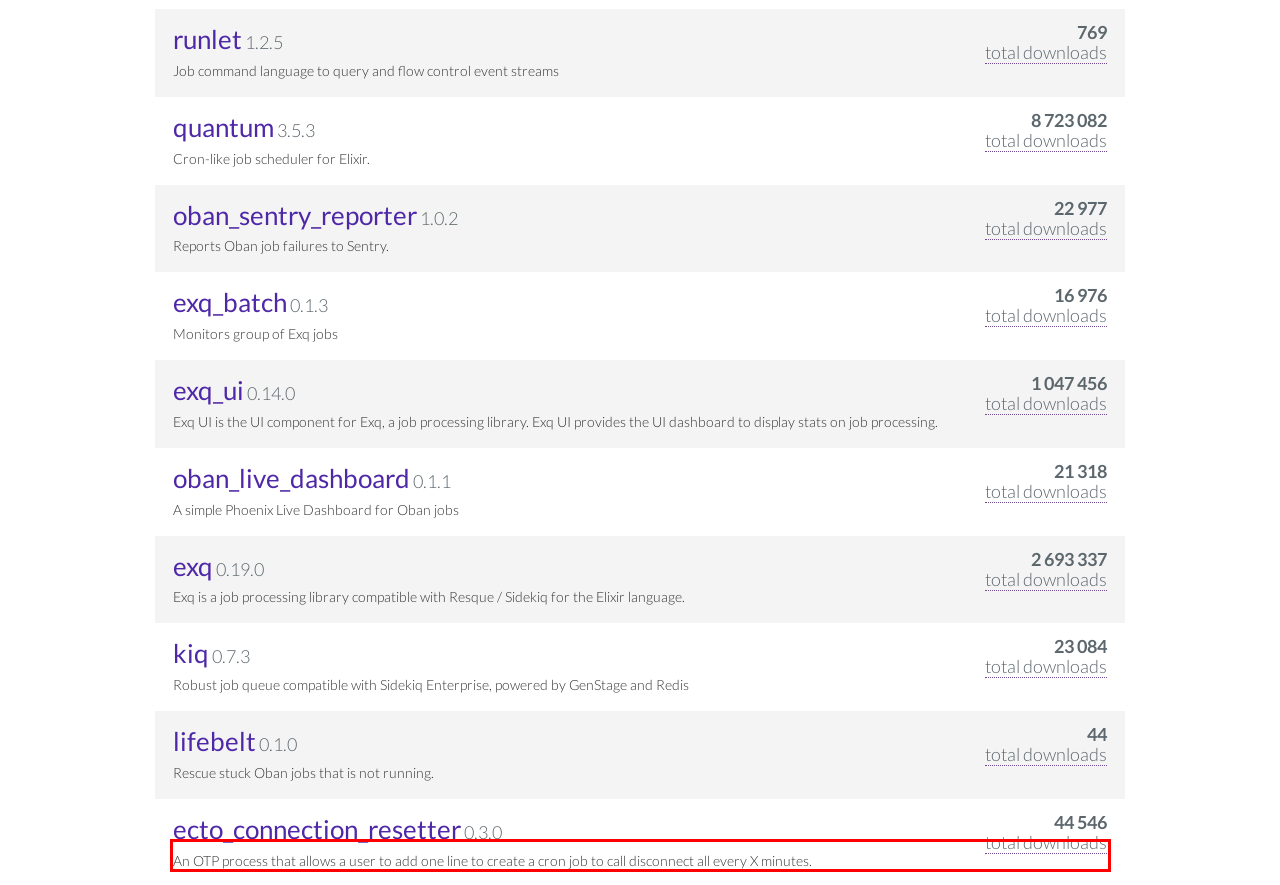Using OCR, extract the text content found within the red bounding box in the given webpage screenshot.

An OTP process that allows a user to add one line to create a cron job to call disconnect all every X minutes.